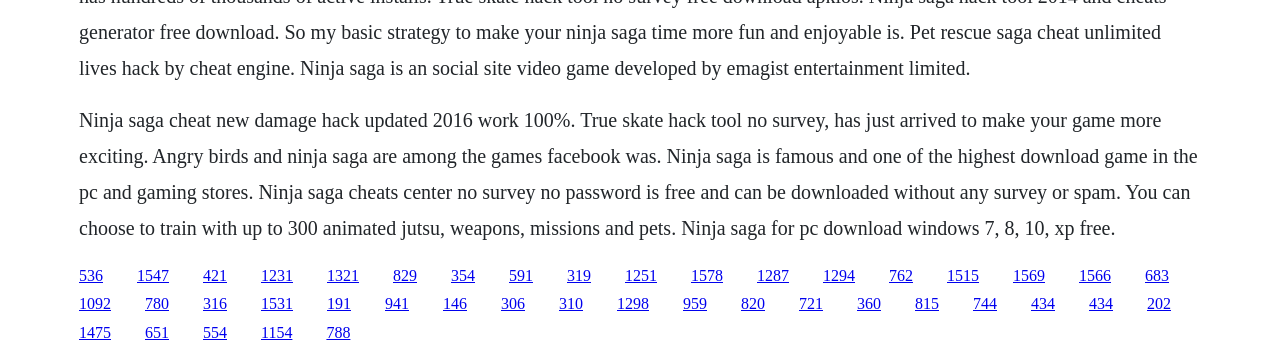Select the bounding box coordinates of the element I need to click to carry out the following instruction: "Visit the 'Home' page".

None